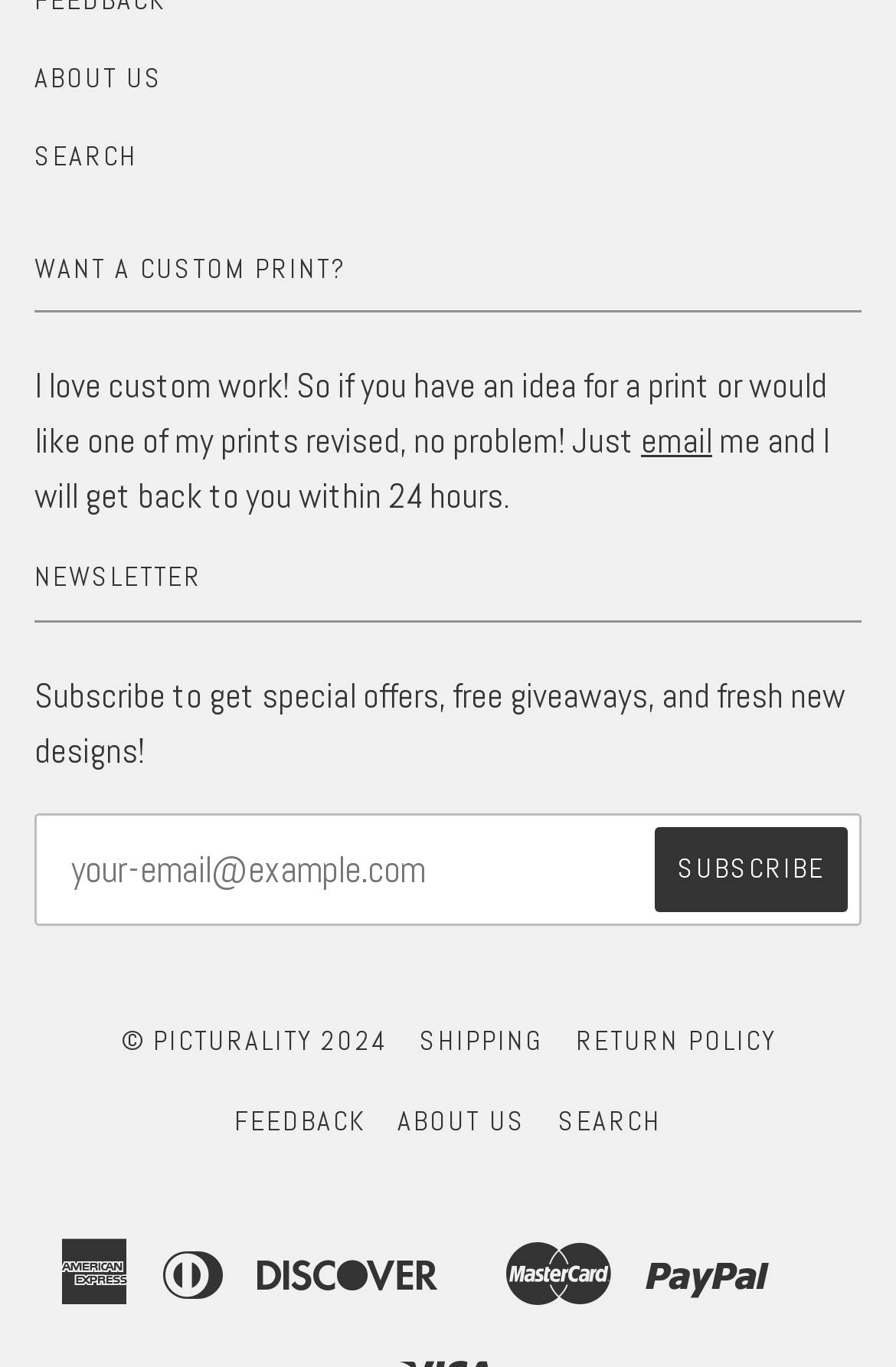Answer the following in one word or a short phrase: 
What is the main topic of this webpage?

Custom prints